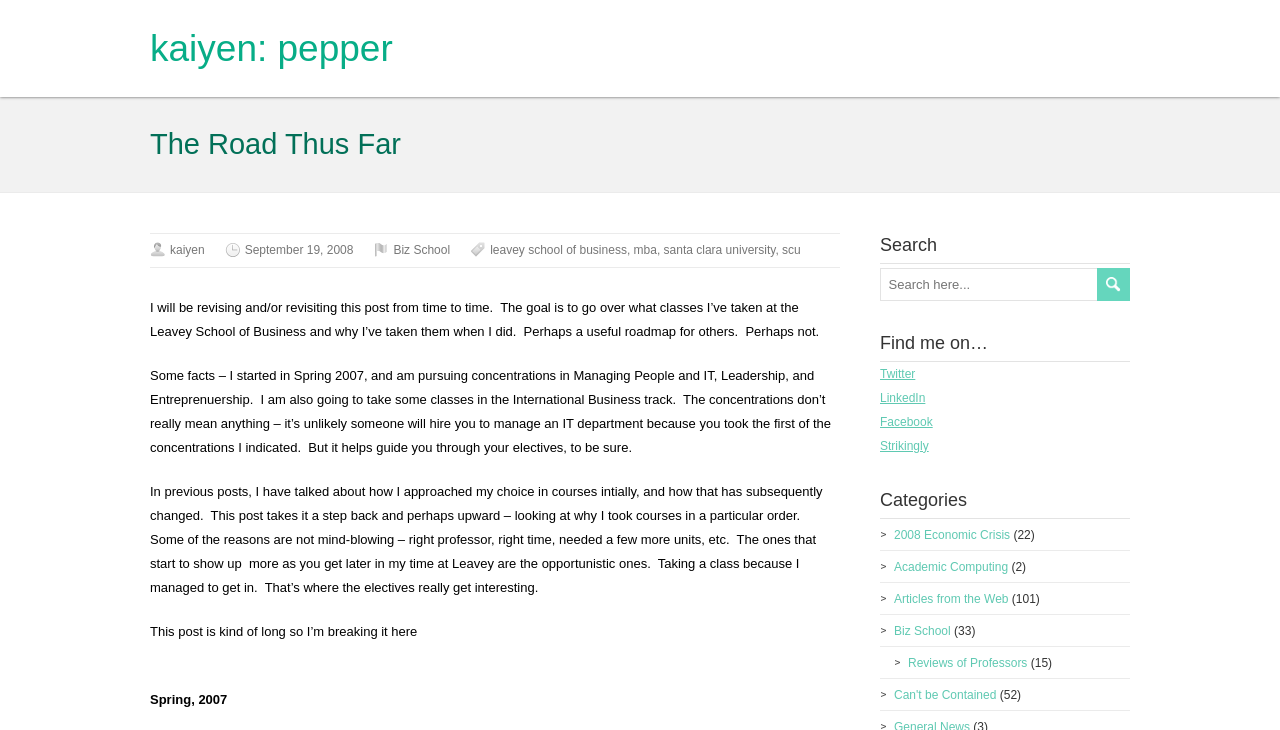How many categories are listed on the webpage?
Could you please answer the question thoroughly and with as much detail as possible?

The webpage lists 9 categories, including '2008 Economic Crisis', 'Academic Computing', 'Articles from the Web', 'Biz School', 'Reviews of Professors', and 'Can't be Contained', among others. These categories are listed with corresponding links and numbers in parentheses.